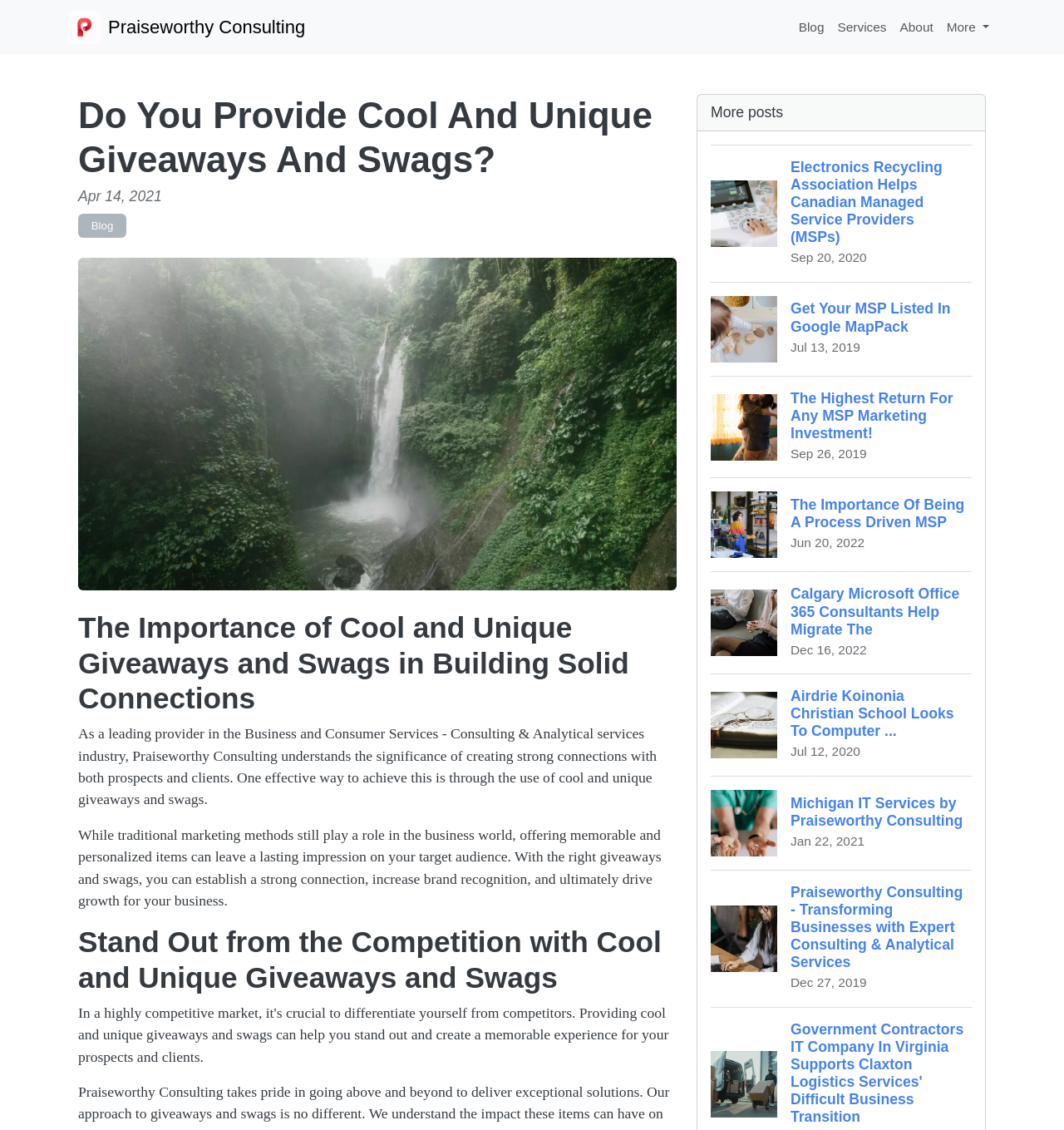What is the date of the latest blog post?
Provide an in-depth and detailed answer to the question.

The date of the latest blog post can be found above the main content, which is 'Apr 14, 2021'.